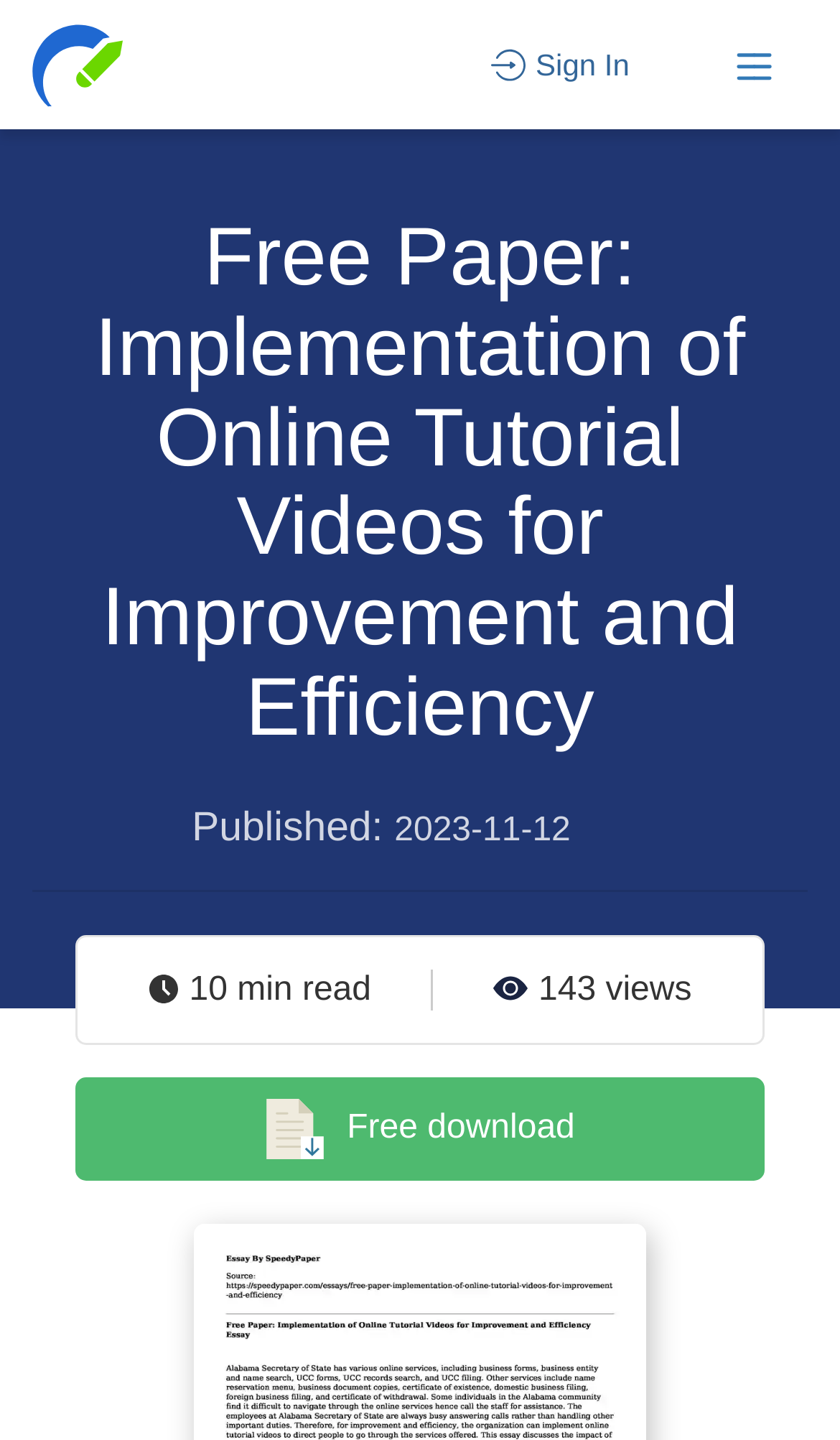Please provide a comprehensive response to the question based on the details in the image: How many views does the paper have?

I found the view count by looking at the text below the main heading, where it says '143 views'.